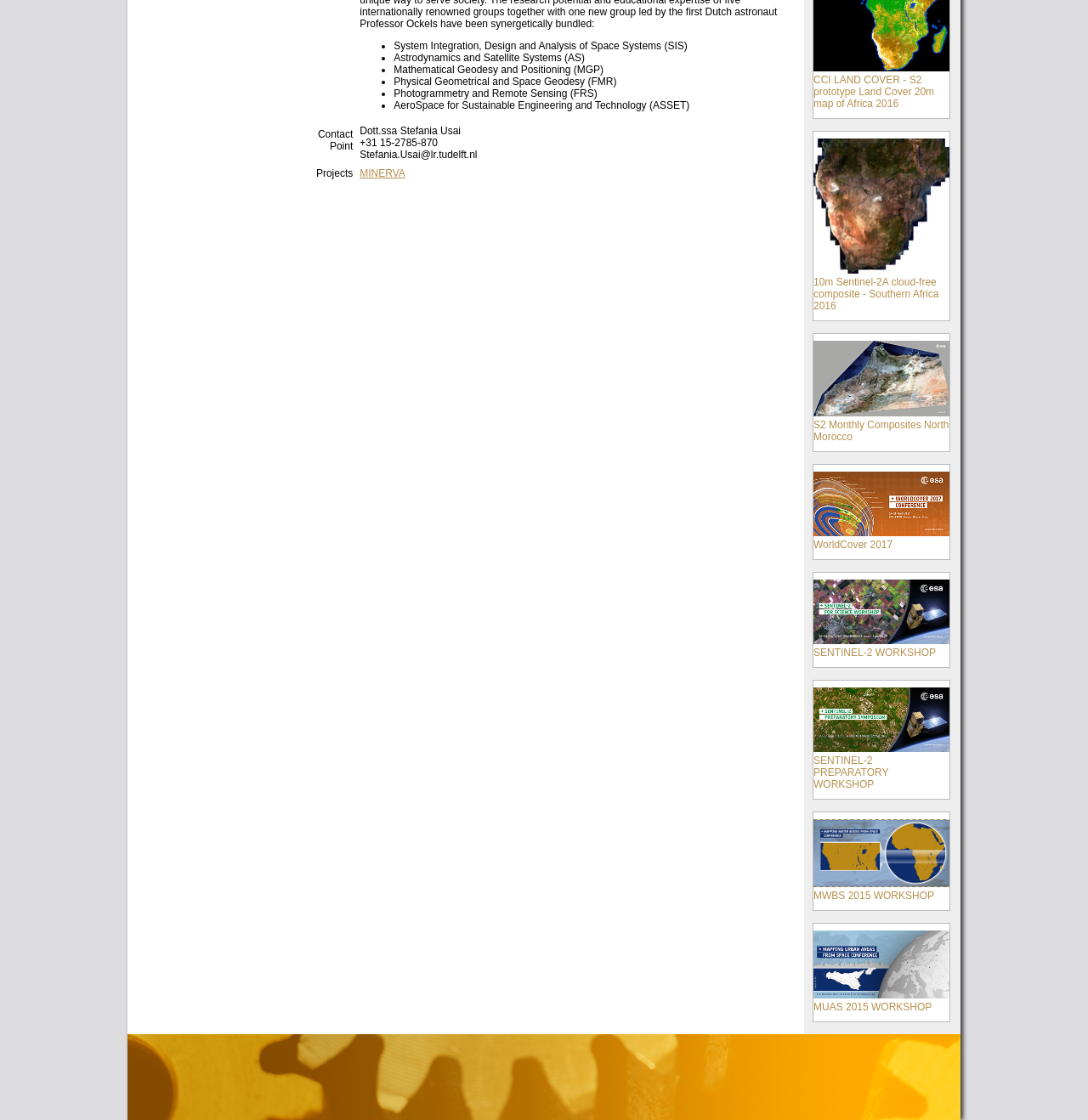Given the element description, predict the bounding box coordinates in the format (top-left x, top-left y, bottom-right x, bottom-right y). Make sure all values are between 0 and 1. Here is the element description: SENTINEL-2 WORKSHOP

[0.748, 0.511, 0.873, 0.588]